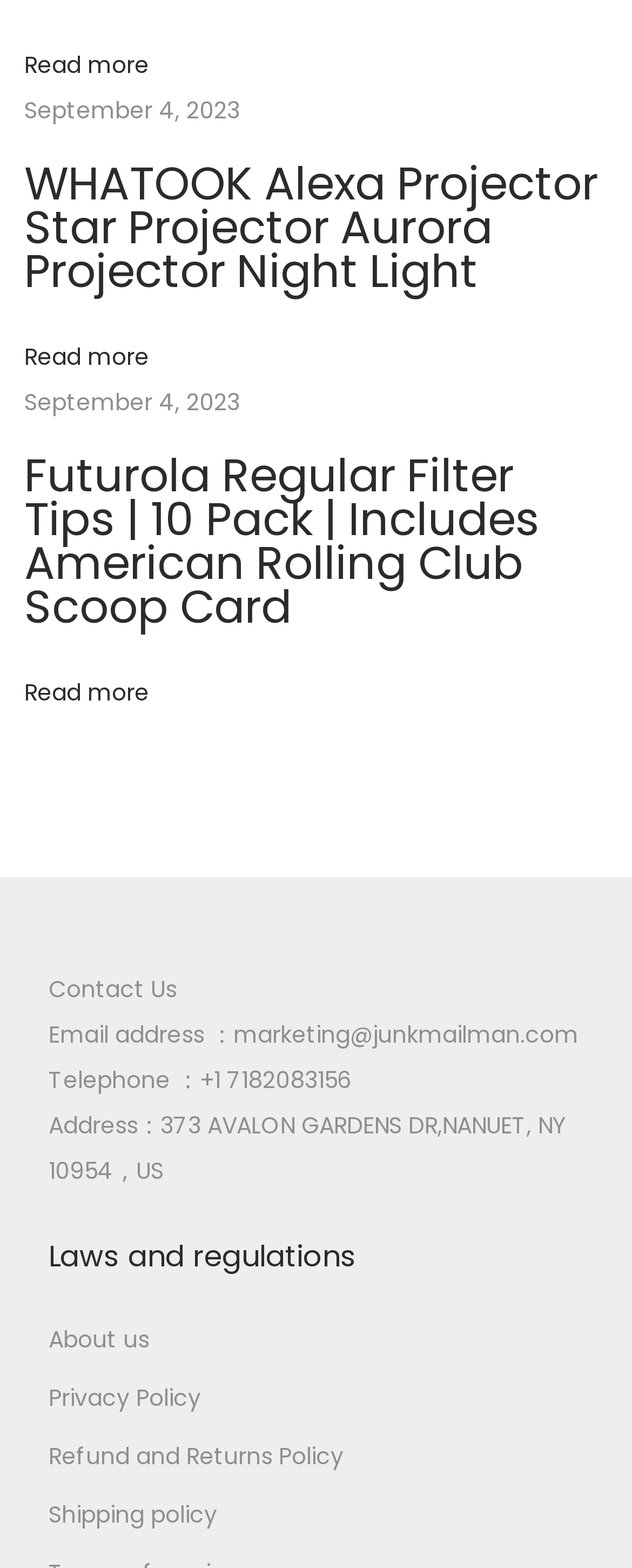Based on the visual content of the image, answer the question thoroughly: What is the company's address?

I found the company's contact information section and extracted the address, which is 373 AVALON GARDENS DR, NANUET, NY 10954, US.